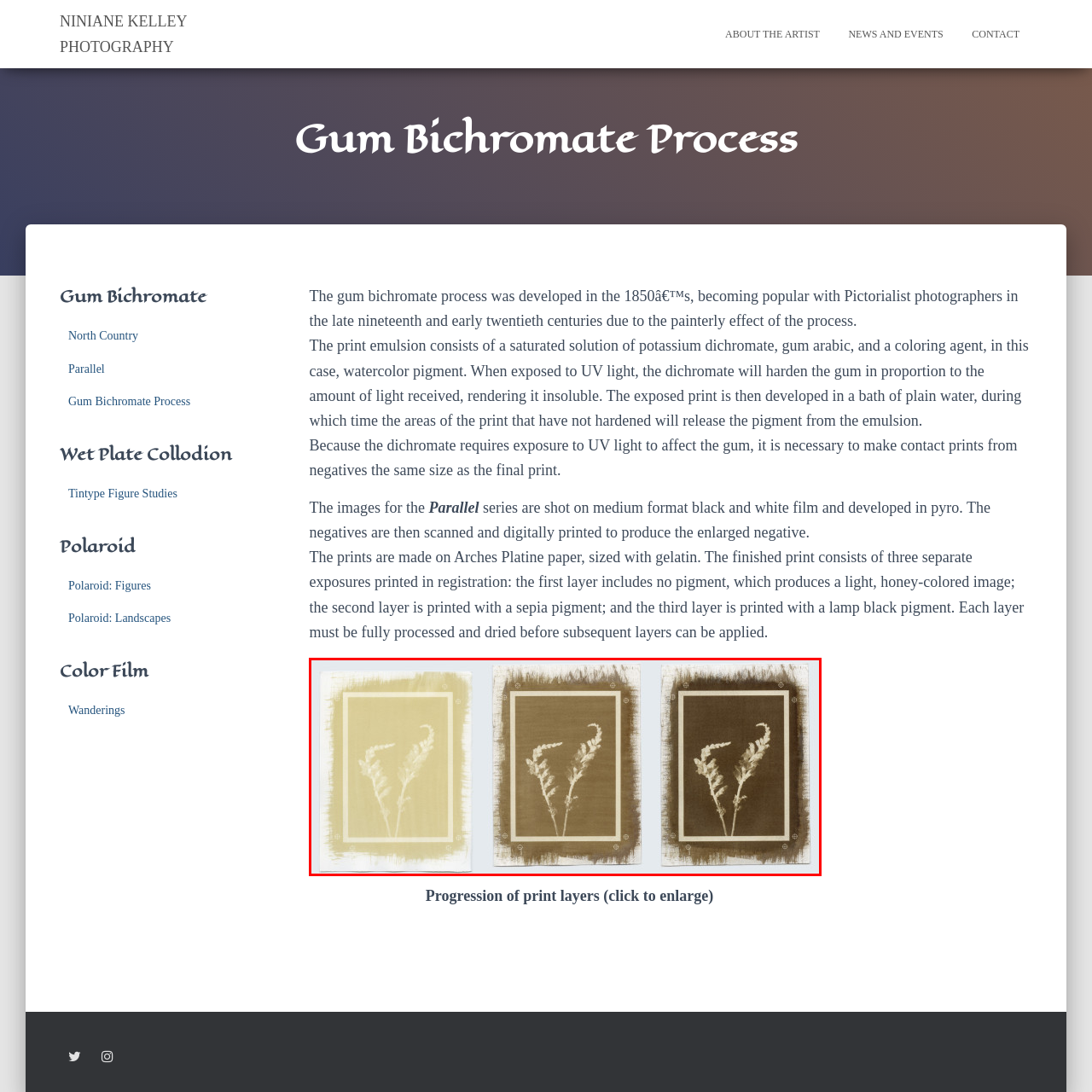Look closely at the image within the red-bordered box and thoroughly answer the question below, using details from the image: What is the purpose of the distinct frames?

The caption notes that the prints are enclosed within distinct frames, which suggests that the artist has carefully considered the composition and color contrast of each print, and the frames serve to highlight these aspects.